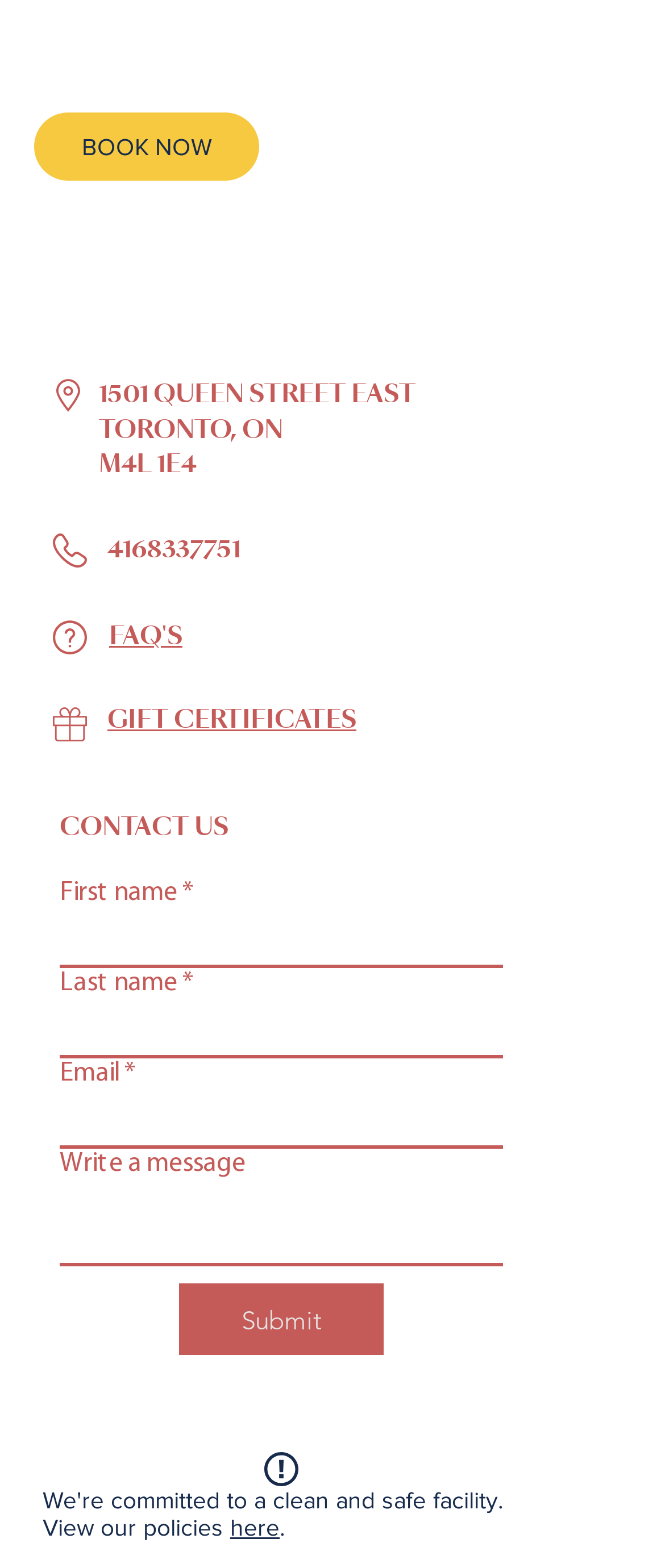Provide a short answer to the following question with just one word or phrase: What is the text on the button at the bottom of the form?

Submit